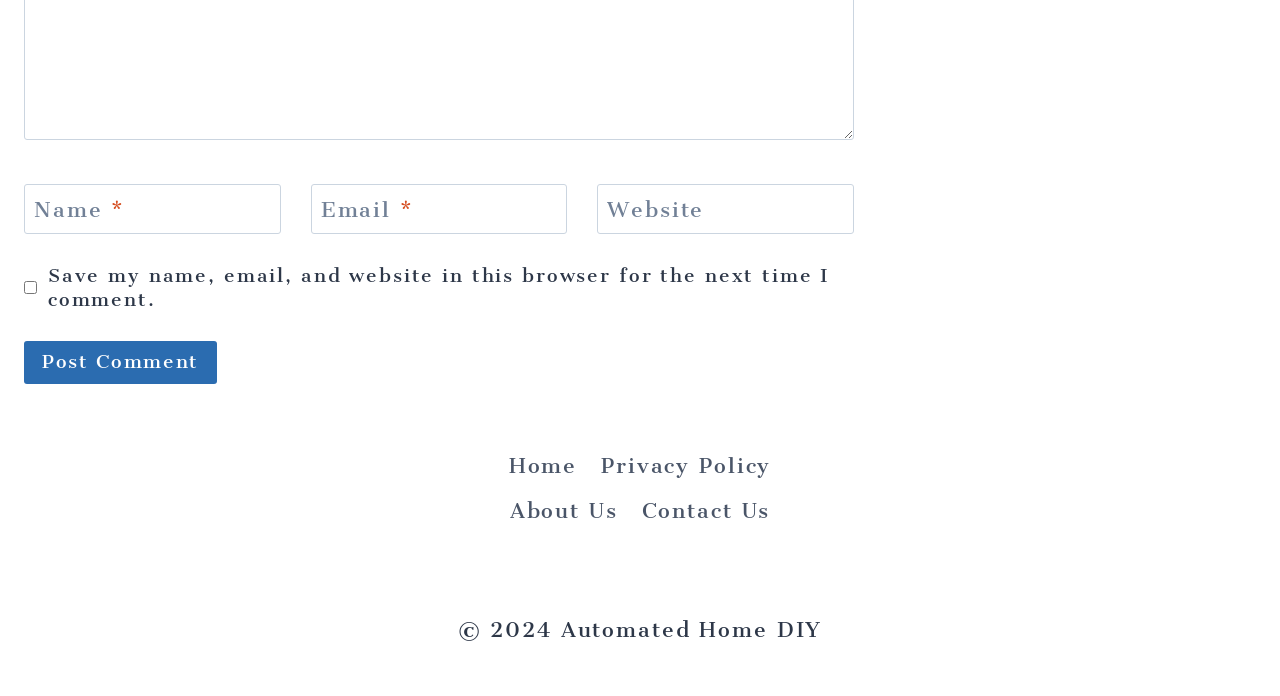Please specify the bounding box coordinates in the format (top-left x, top-left y, bottom-right x, bottom-right y), with values ranging from 0 to 1. Identify the bounding box for the UI component described as follows: parent_node: Website aria-label="Website" name="url" placeholder="https://www.example.com"

[0.467, 0.264, 0.667, 0.337]